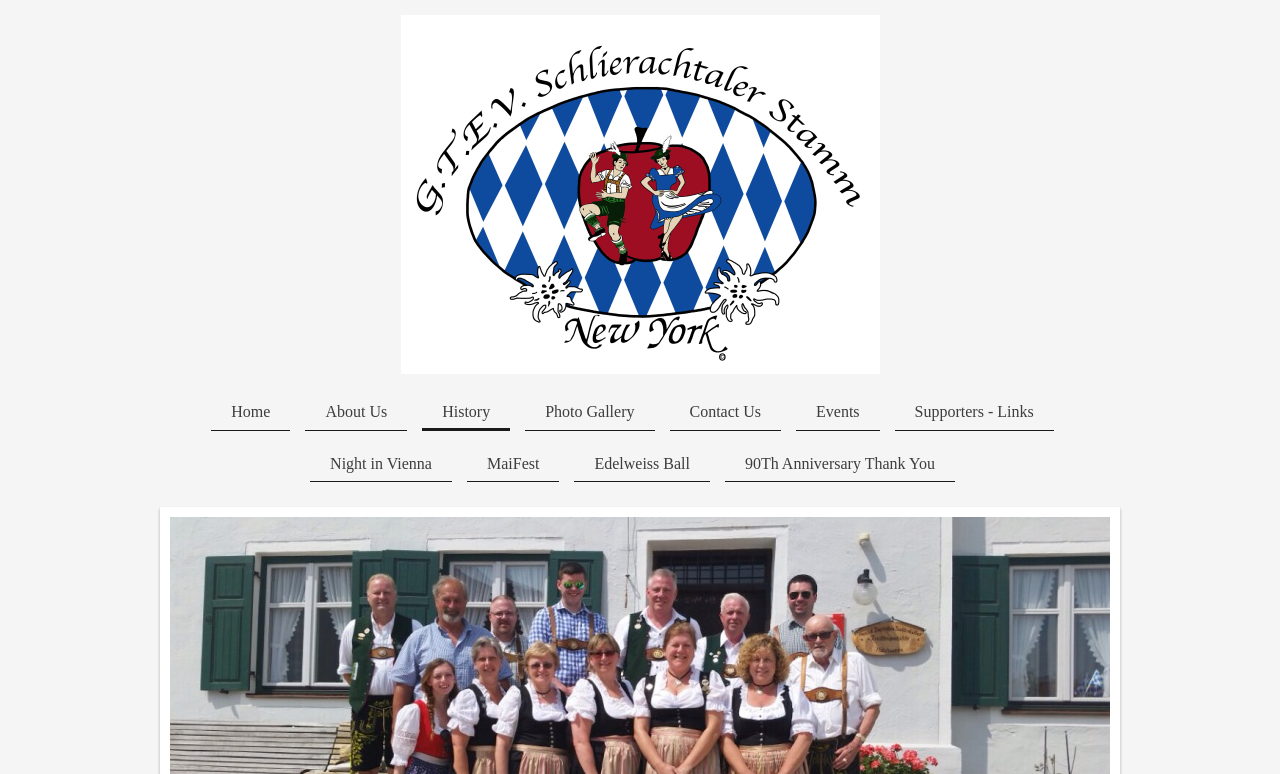Pinpoint the bounding box coordinates of the element to be clicked to execute the instruction: "Clear size selection".

None